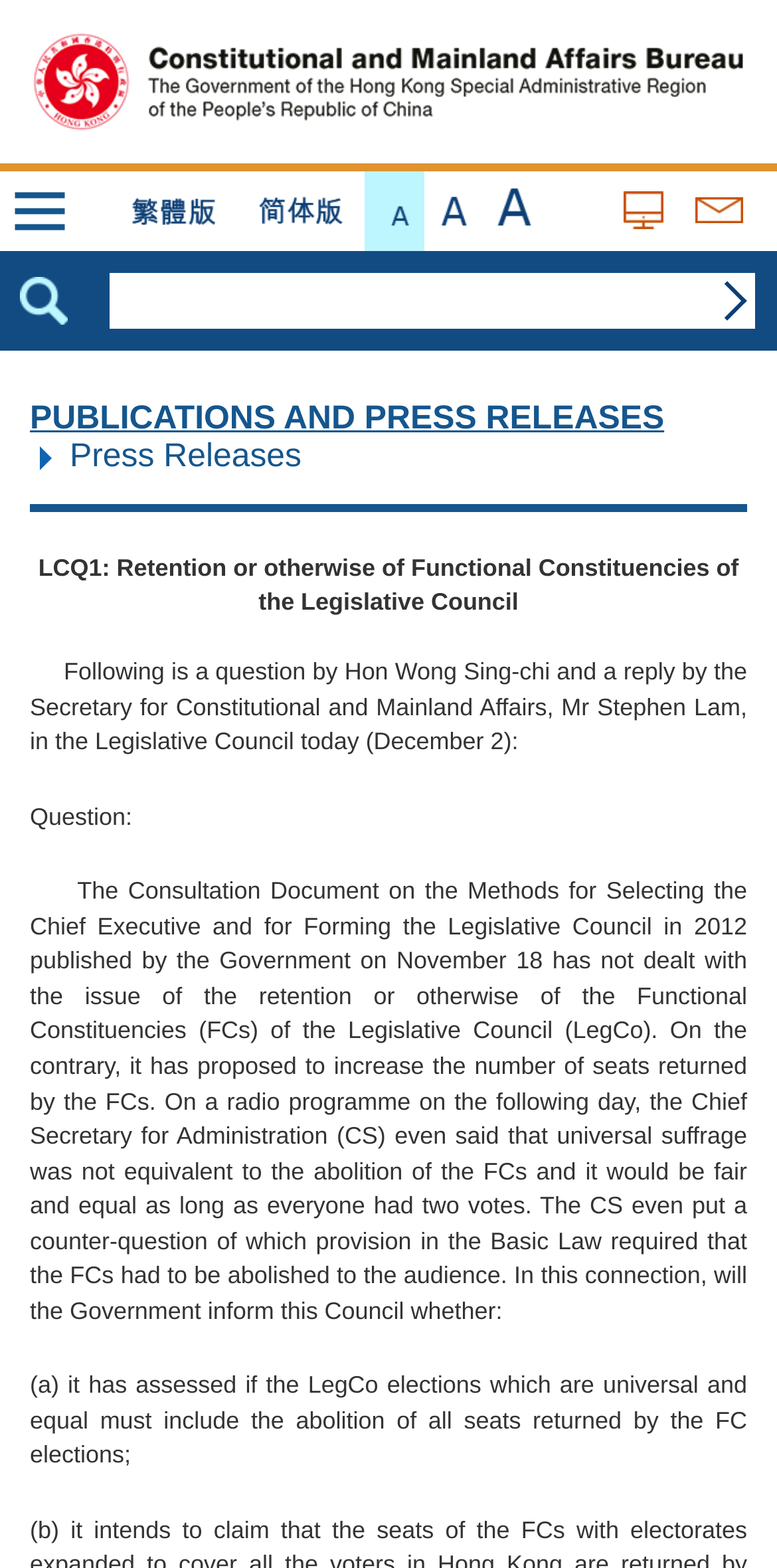Determine the bounding box coordinates for the area that should be clicked to carry out the following instruction: "View publications and press releases".

[0.038, 0.254, 0.855, 0.278]